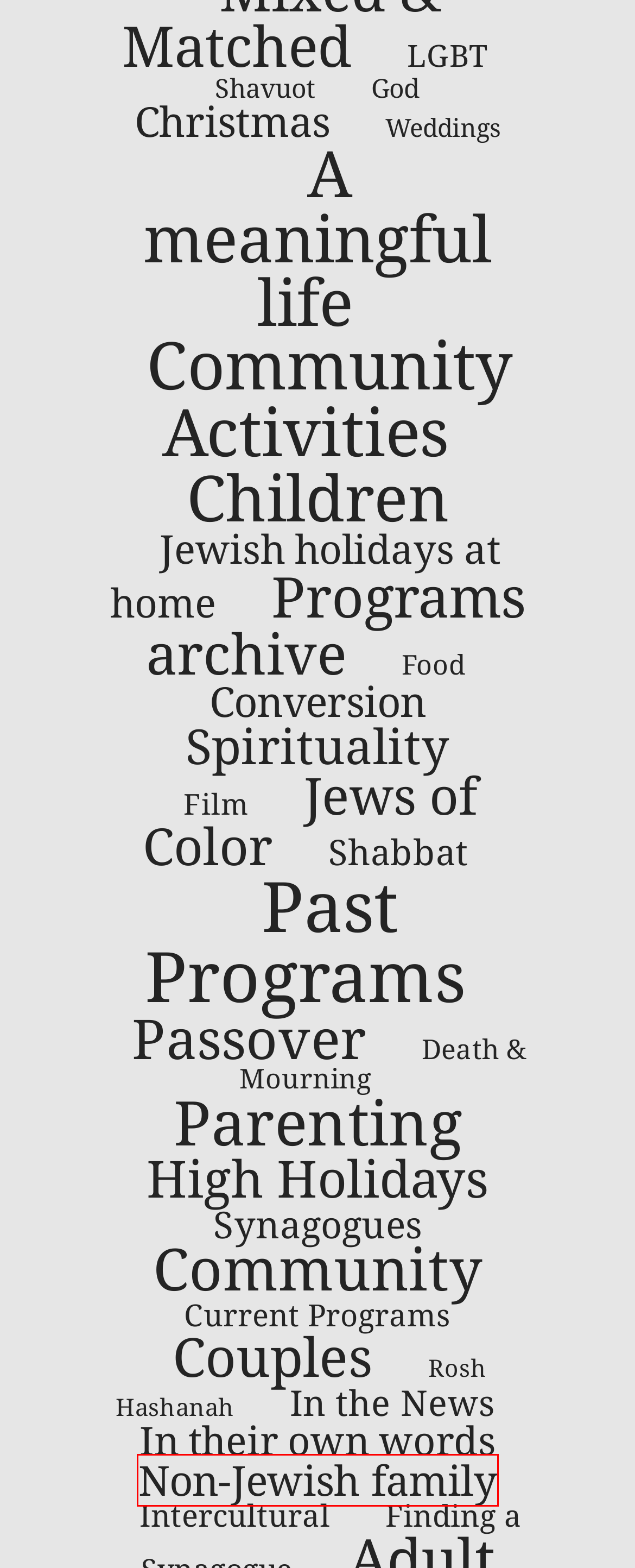You are given a screenshot of a webpage with a red rectangle bounding box around an element. Choose the best webpage description that matches the page after clicking the element in the bounding box. Here are the candidates:
A. Death & Mourning Archives - Building Jewish Bridges
B. Non-Jewish family Archives - Building Jewish Bridges
C. In their own words Archives - Building Jewish Bridges
D. Couples Archives - Building Jewish Bridges
E. Shabbat Archives - Building Jewish Bridges
F. Jewish holidays at home Archives - Building Jewish Bridges
G. Film Archives - Building Jewish Bridges
H. Programs archive Archives - Building Jewish Bridges

B